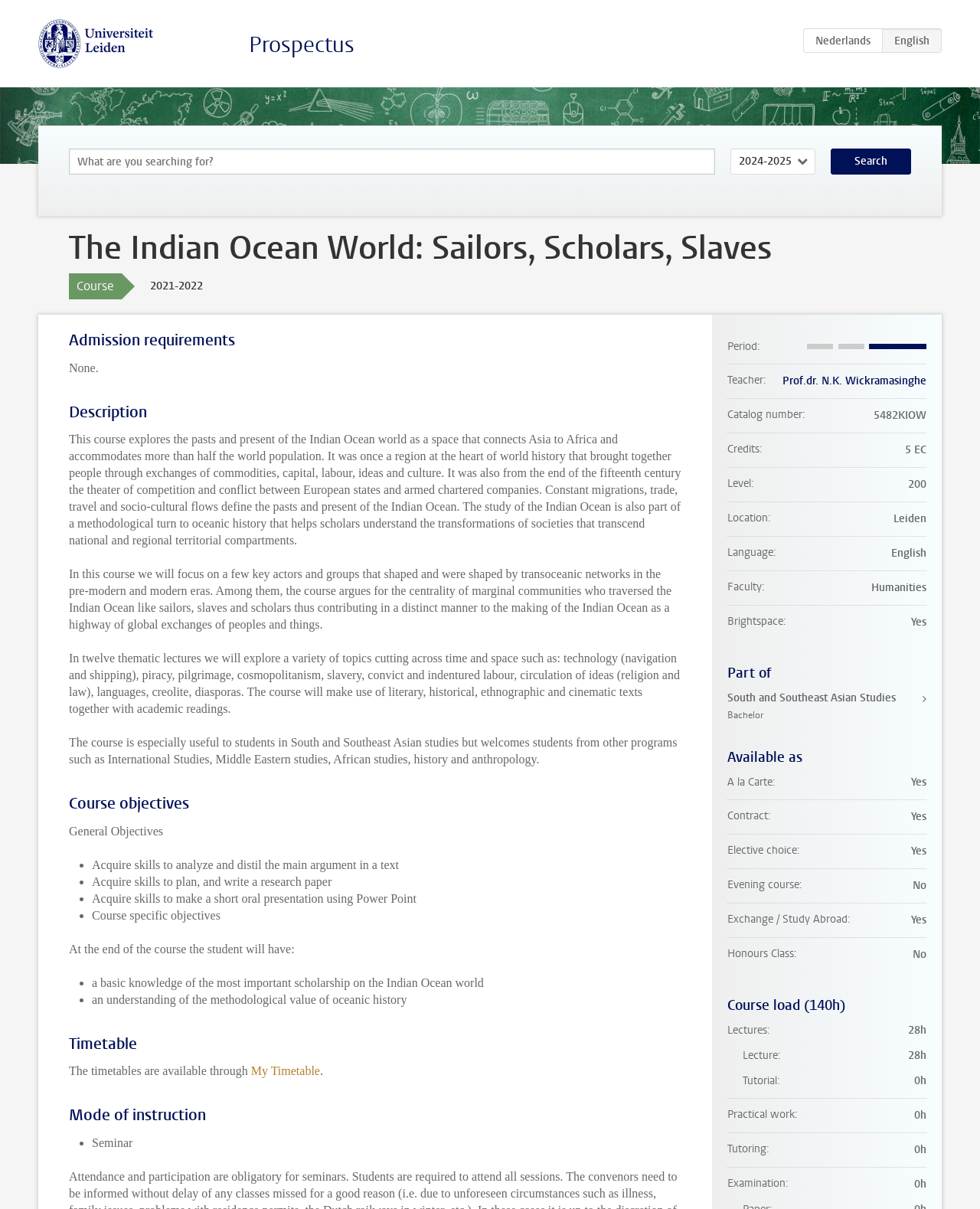Please identify the bounding box coordinates of the region to click in order to complete the given instruction: "Go to the course description". The coordinates should be four float numbers between 0 and 1, i.e., [left, top, right, bottom].

[0.07, 0.332, 0.695, 0.35]